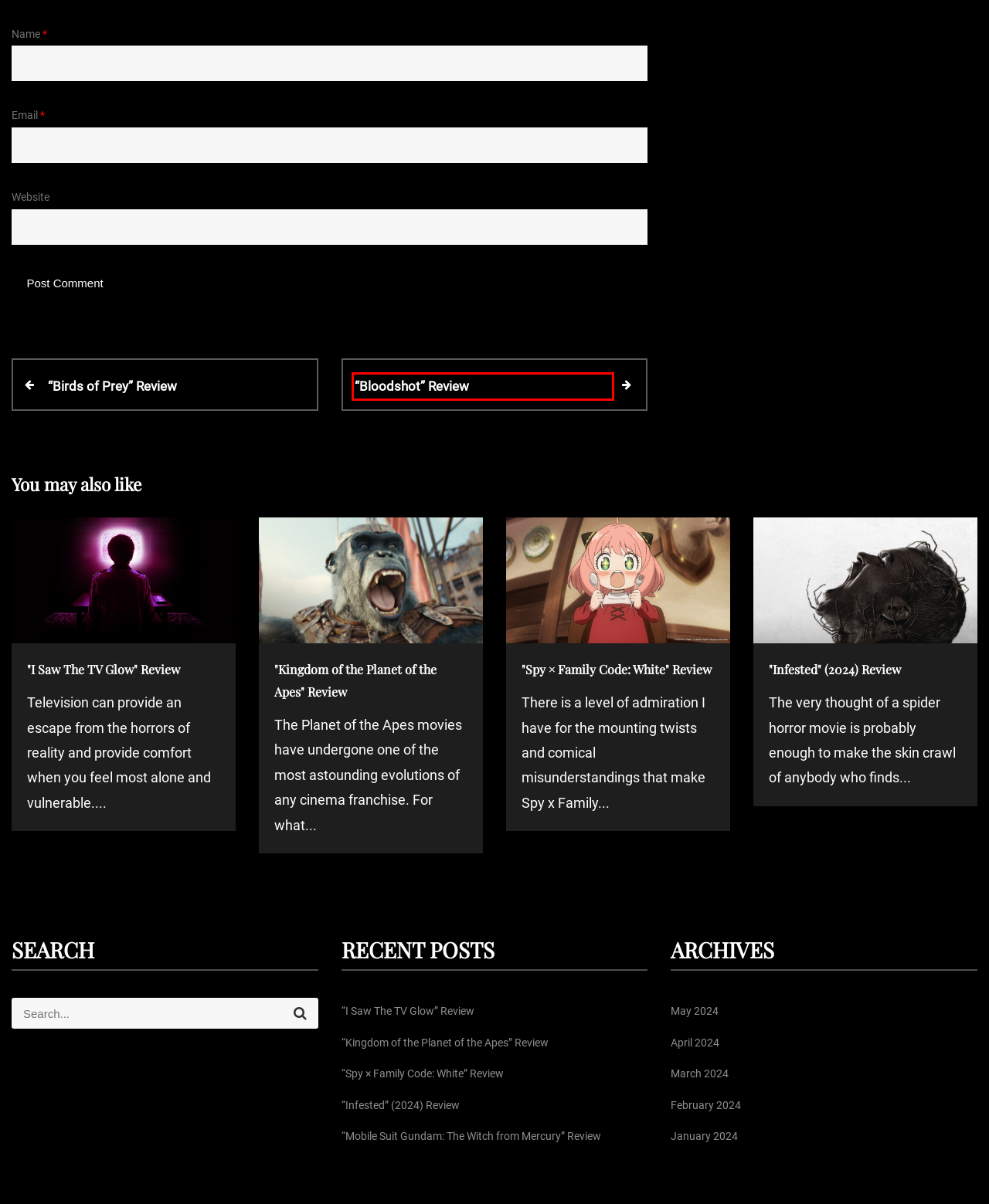Consider the screenshot of a webpage with a red bounding box and select the webpage description that best describes the new page that appears after clicking the element inside the red box. Here are the candidates:
A. Movies | Movies With Mark
B. May, 2024 | Movies With Mark
C. "Birds of Prey" Review | Movies With Mark
D. March, 2024 | Movies With Mark
E. February, 2024 | Movies With Mark
F. "Bloodshot" Review | Movies With Mark
G. April, 2024 | Movies With Mark
H. January, 2024 | Movies With Mark

F